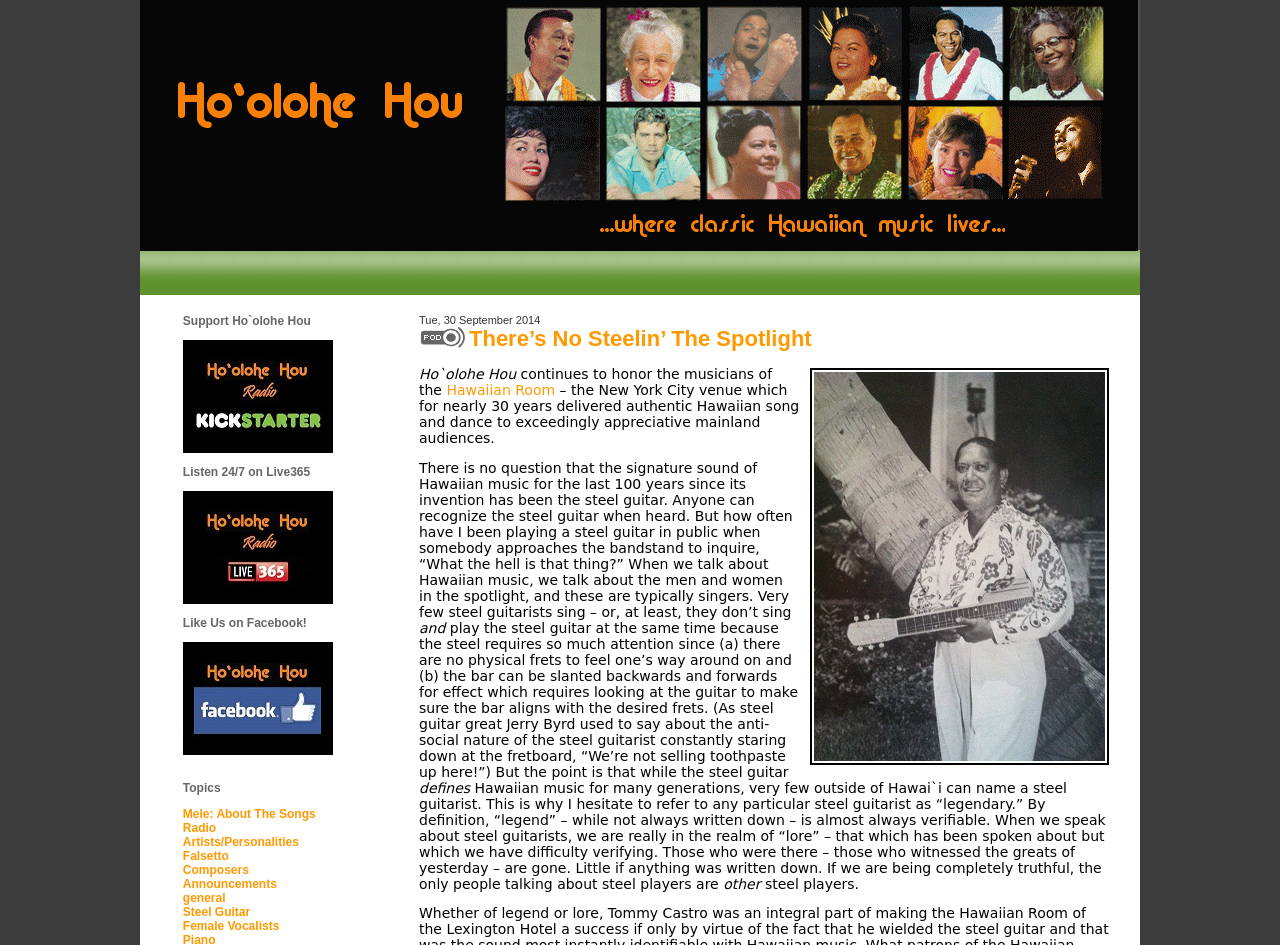Identify the bounding box coordinates for the element you need to click to achieve the following task: "Click the 'Listen 24/7 on Live365' link". Provide the bounding box coordinates as four float numbers between 0 and 1, in the form [left, top, right, bottom].

[0.143, 0.492, 0.242, 0.507]